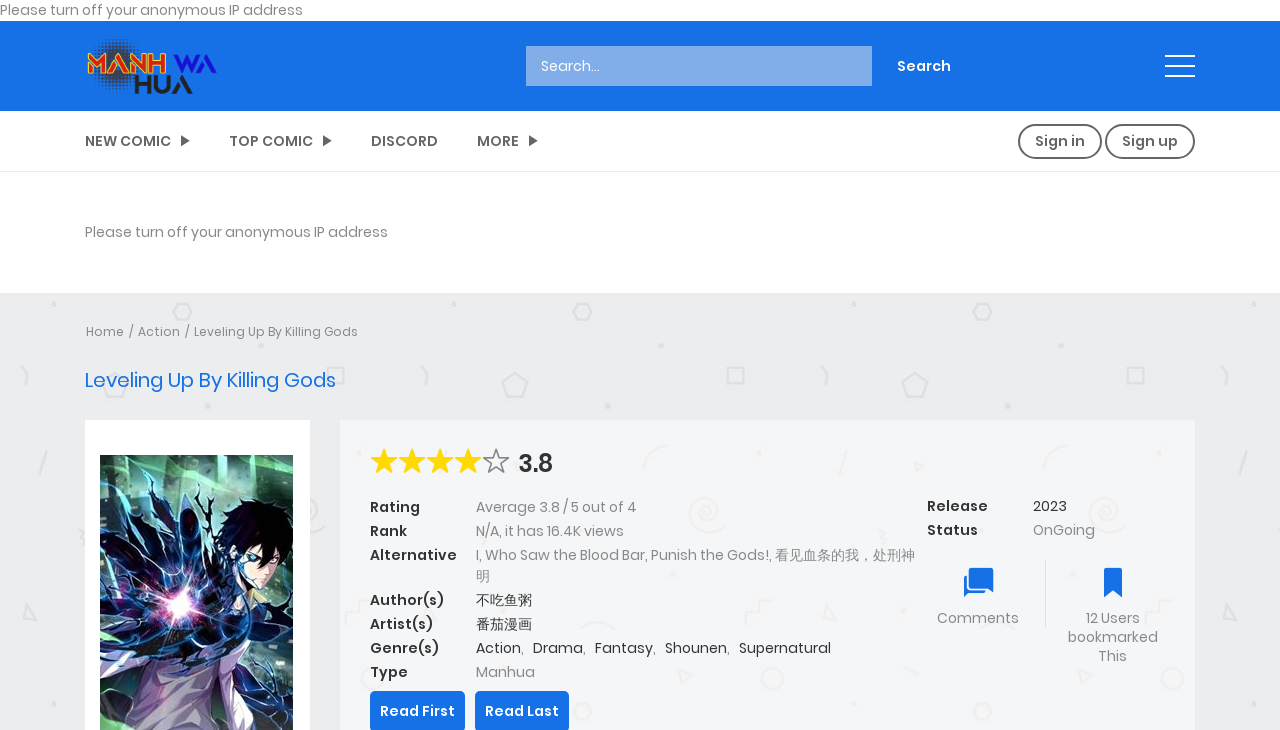What is the genre of the manga?
Look at the image and provide a detailed response to the question.

I found the answer by looking at the link elements with the text 'Action', 'Drama', 'Fantasy', 'Shounen', and 'Supernatural' which are located near the genre label, indicating that they are the genres of the manga.